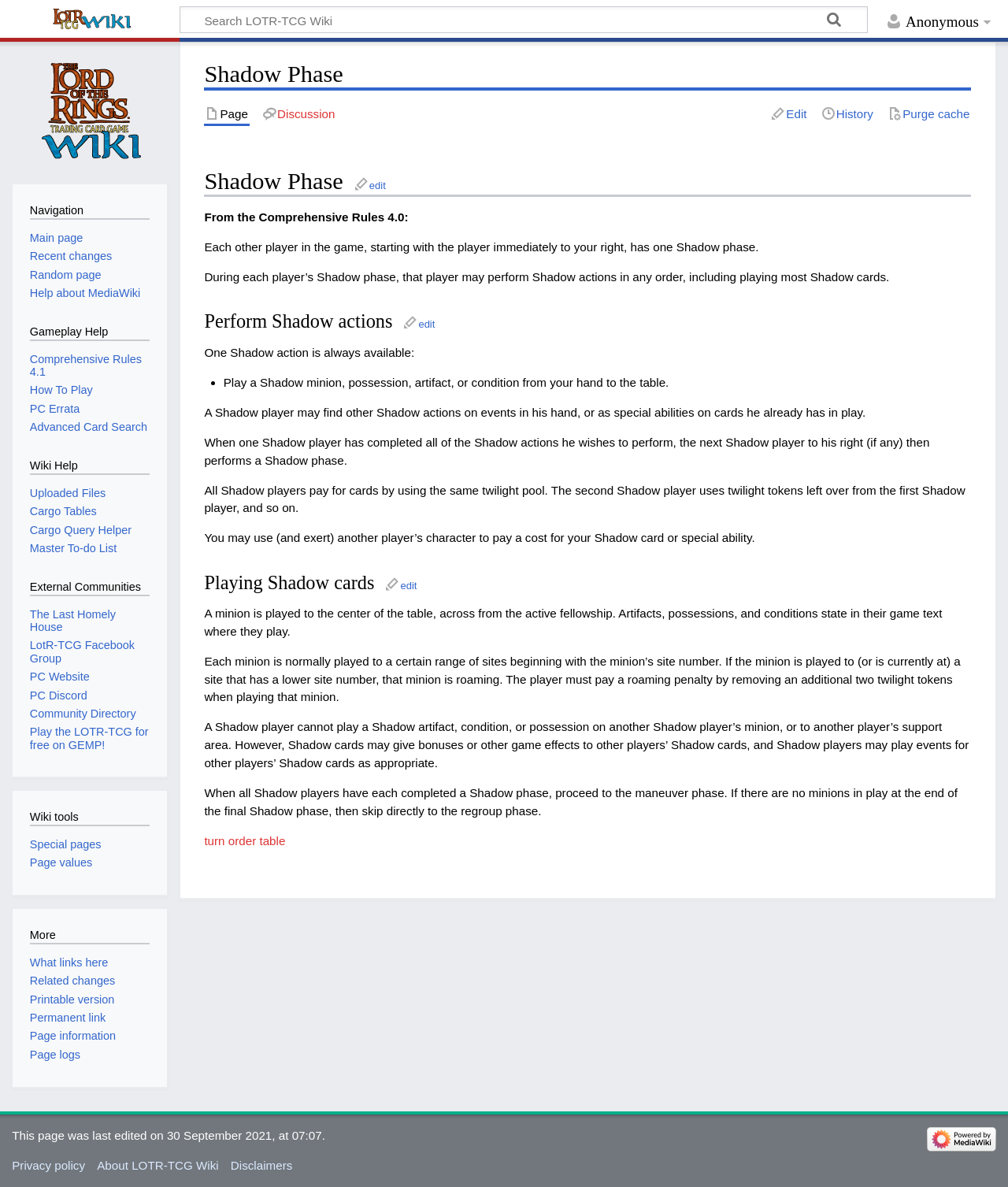From the webpage screenshot, predict the bounding box coordinates (top-left x, top-left y, bottom-right x, bottom-right y) for the UI element described here: Twitter

None